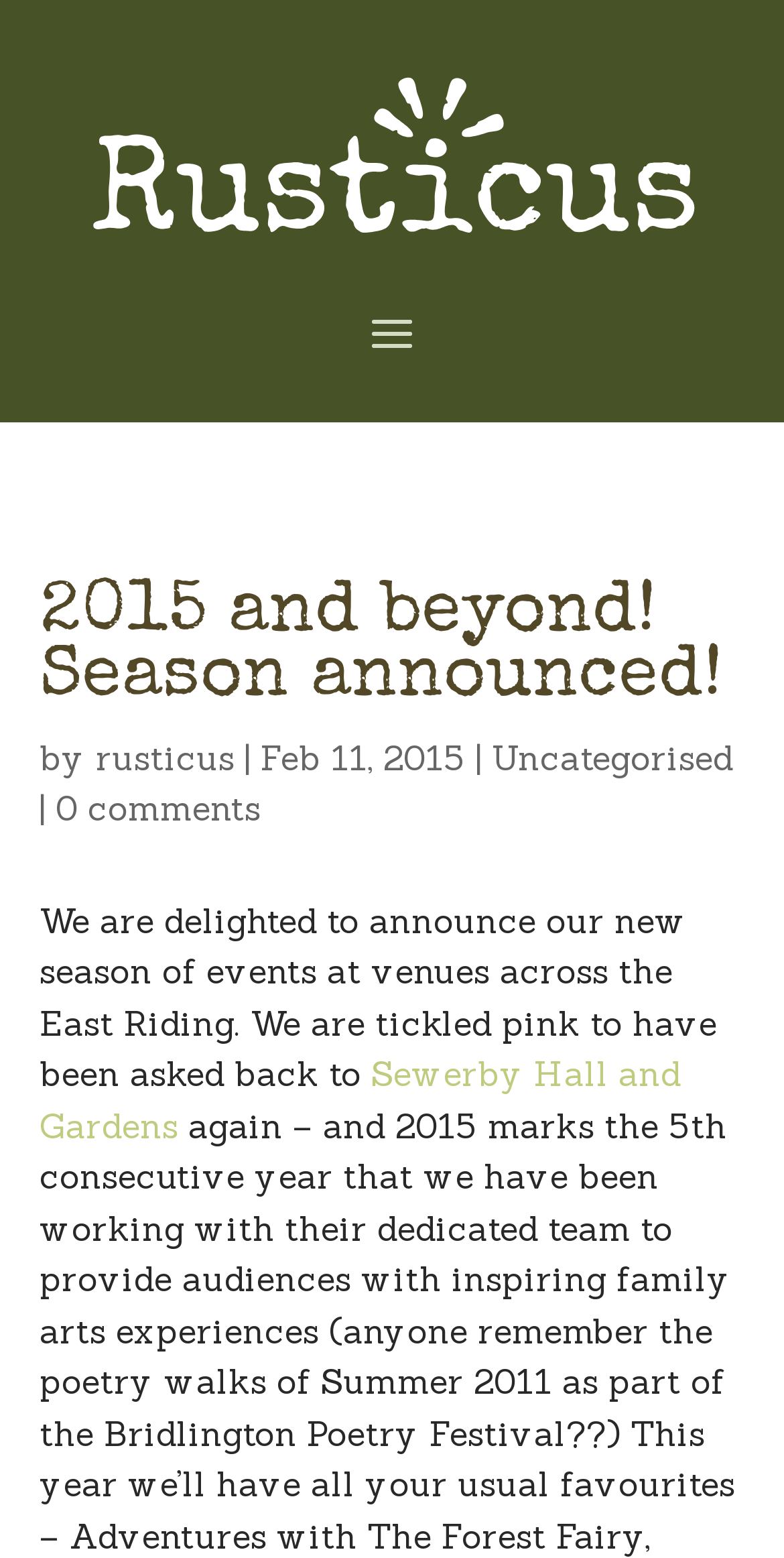What is the date of the article?
Refer to the image and provide a thorough answer to the question.

The date of the article is mentioned in the text 'Feb 11, 2015' which is located below the main heading and next to the author's name.